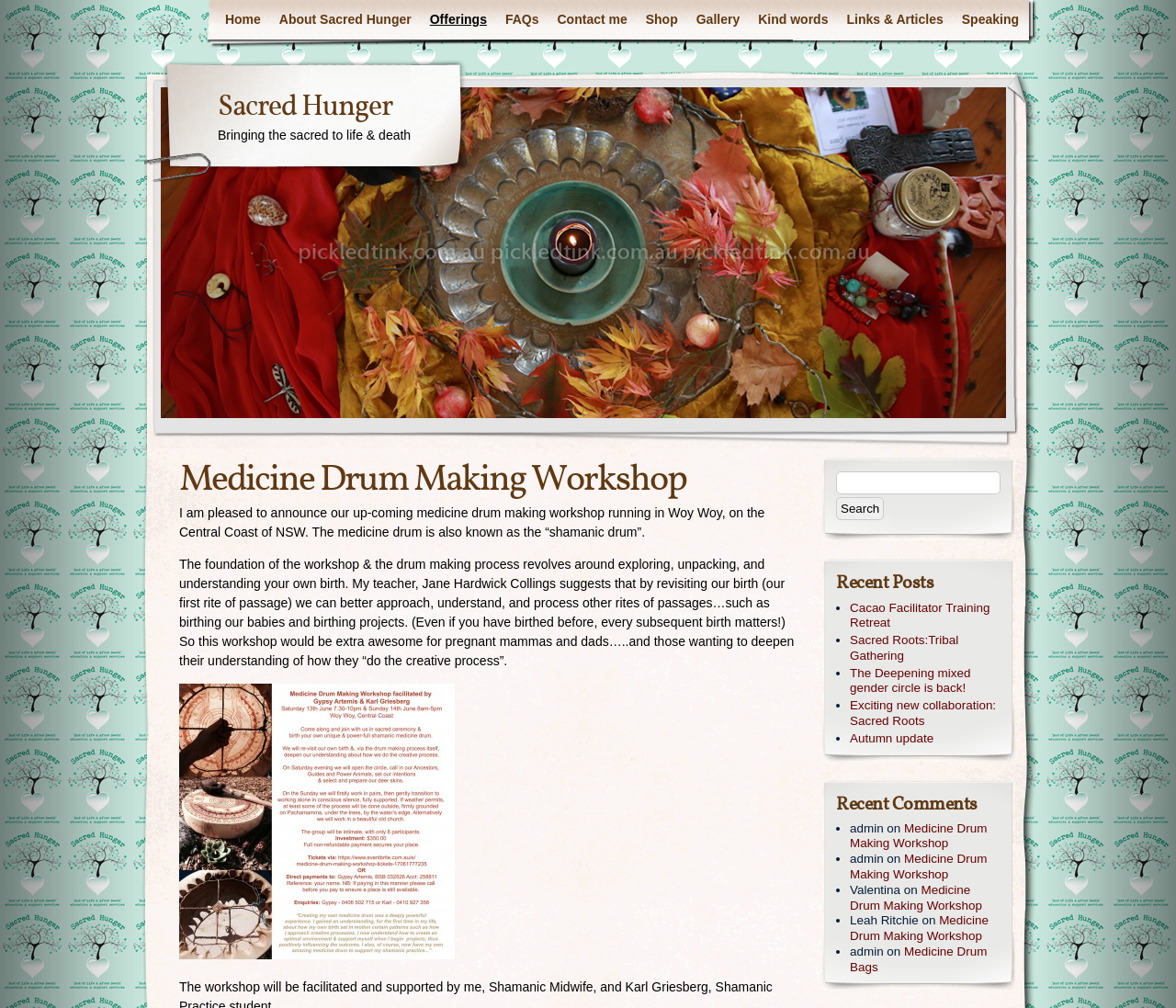Describe all the key features and sections of the webpage thoroughly.

The webpage is about Sacred Hunger, a platform that offers workshops, articles, and other resources related to personal growth and spirituality. At the top of the page, there is a navigation menu with links to different sections, including Home, About Sacred Hunger, Offerings, FAQs, Contact me, Shop, Gallery, Kind words, Links & Articles, and Speaking.

Below the navigation menu, there is a table with a heading that reads "Sacred Hunger Bringing the sacred to life & death" and a link to Sacred Hunger. 

The main content of the page is about an upcoming Medicine Drum Making Workshop, which is announced in a heading. The workshop is described in three paragraphs of text, explaining the focus of the workshop, the process of making a medicine drum, and its benefits. 

On the right side of the page, there is a search bar with a textbox and a search button. Below the search bar, there is a section titled "Recent Posts" with a list of links to recent articles, including "Cacao Facilitator Training Retreat", "Sacred Roots:Tribal Gathering", and others.

Further down the page, there is a section titled "Recent Comments" with a list of comments on the Medicine Drum Making Workshop, including the names of the commenters and the dates of their comments.